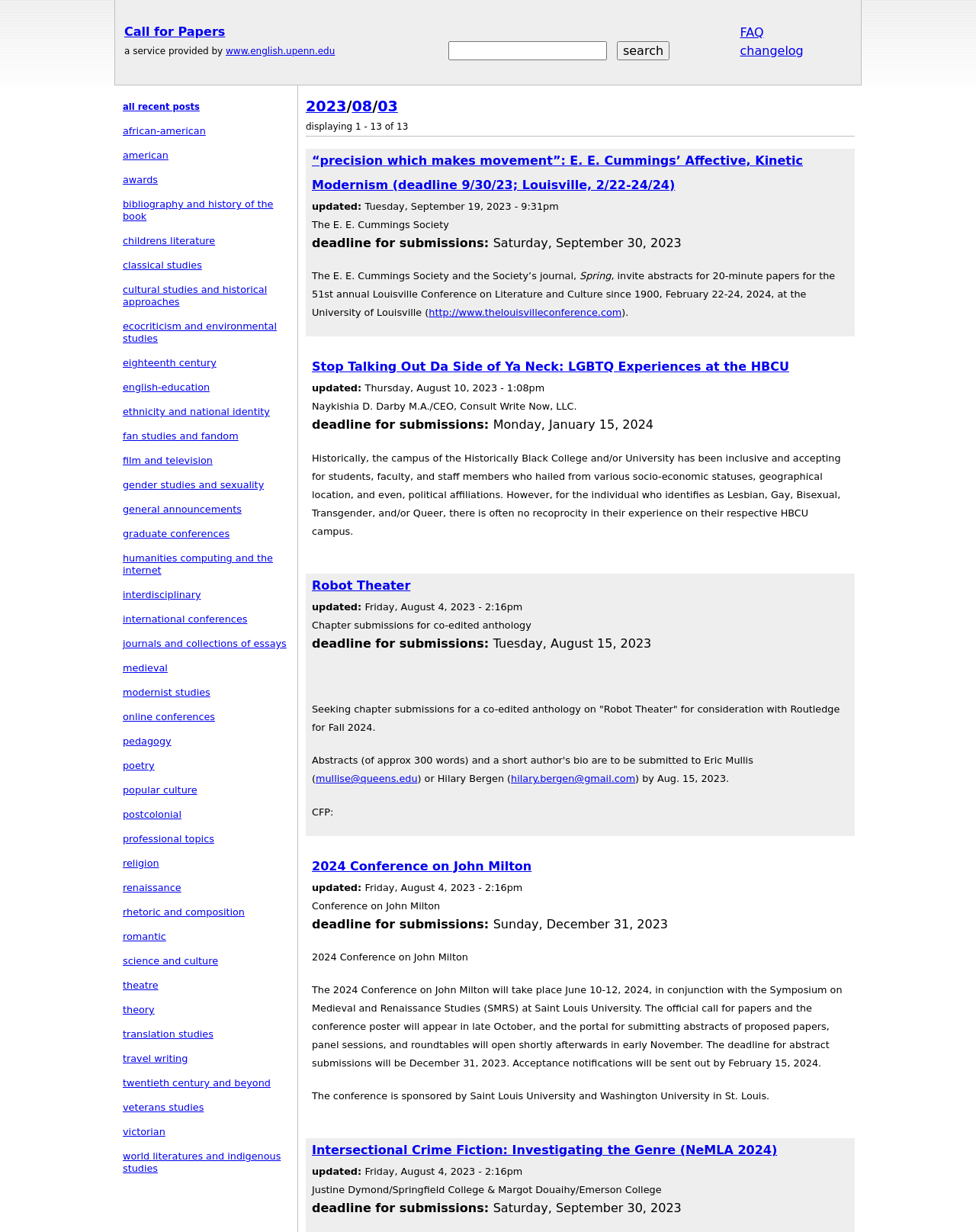Determine the bounding box for the described UI element: "theatre".

[0.126, 0.795, 0.162, 0.804]